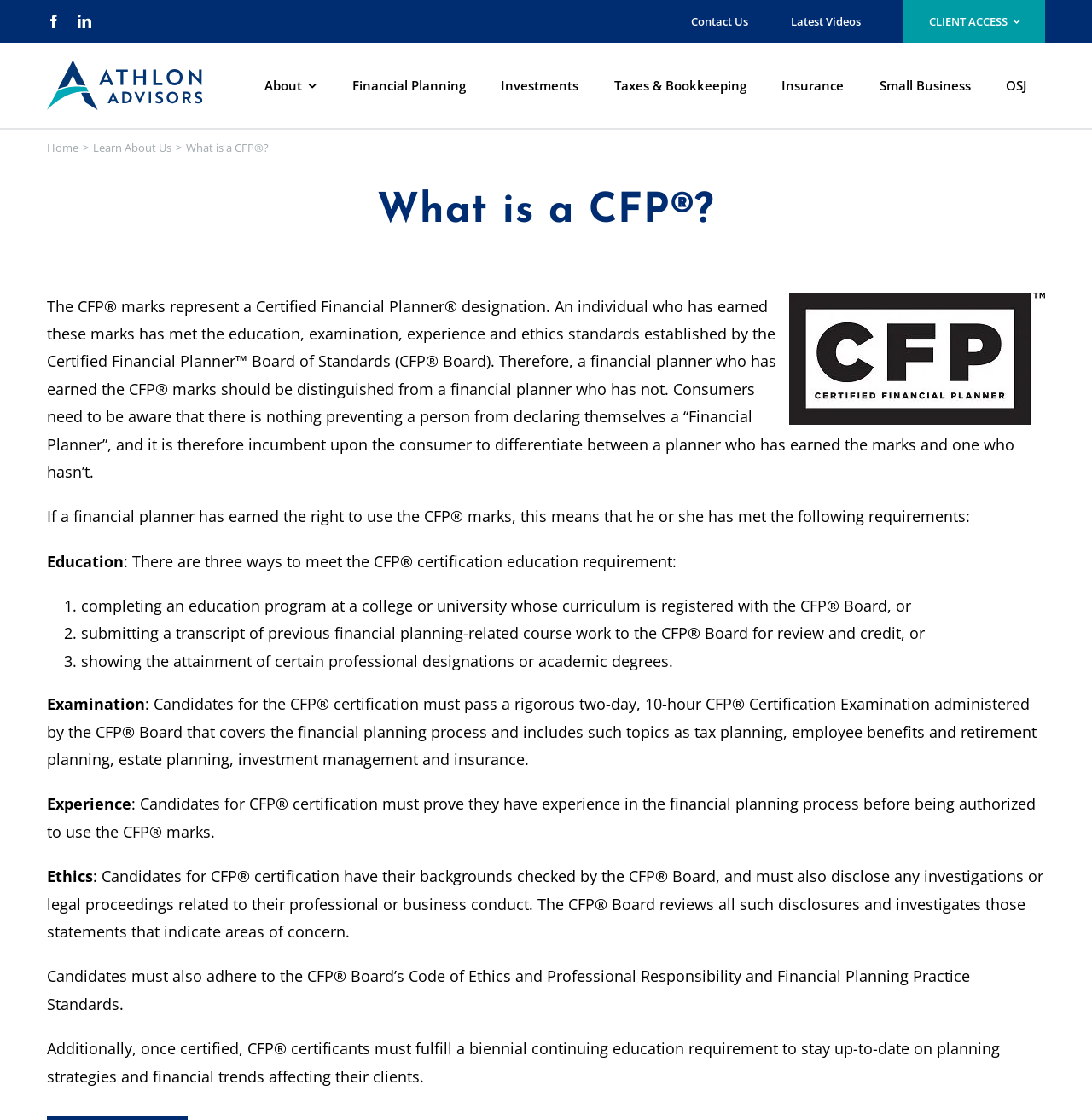What is the Certified Financial Planner designation?
Please provide a single word or phrase based on the screenshot.

CFP